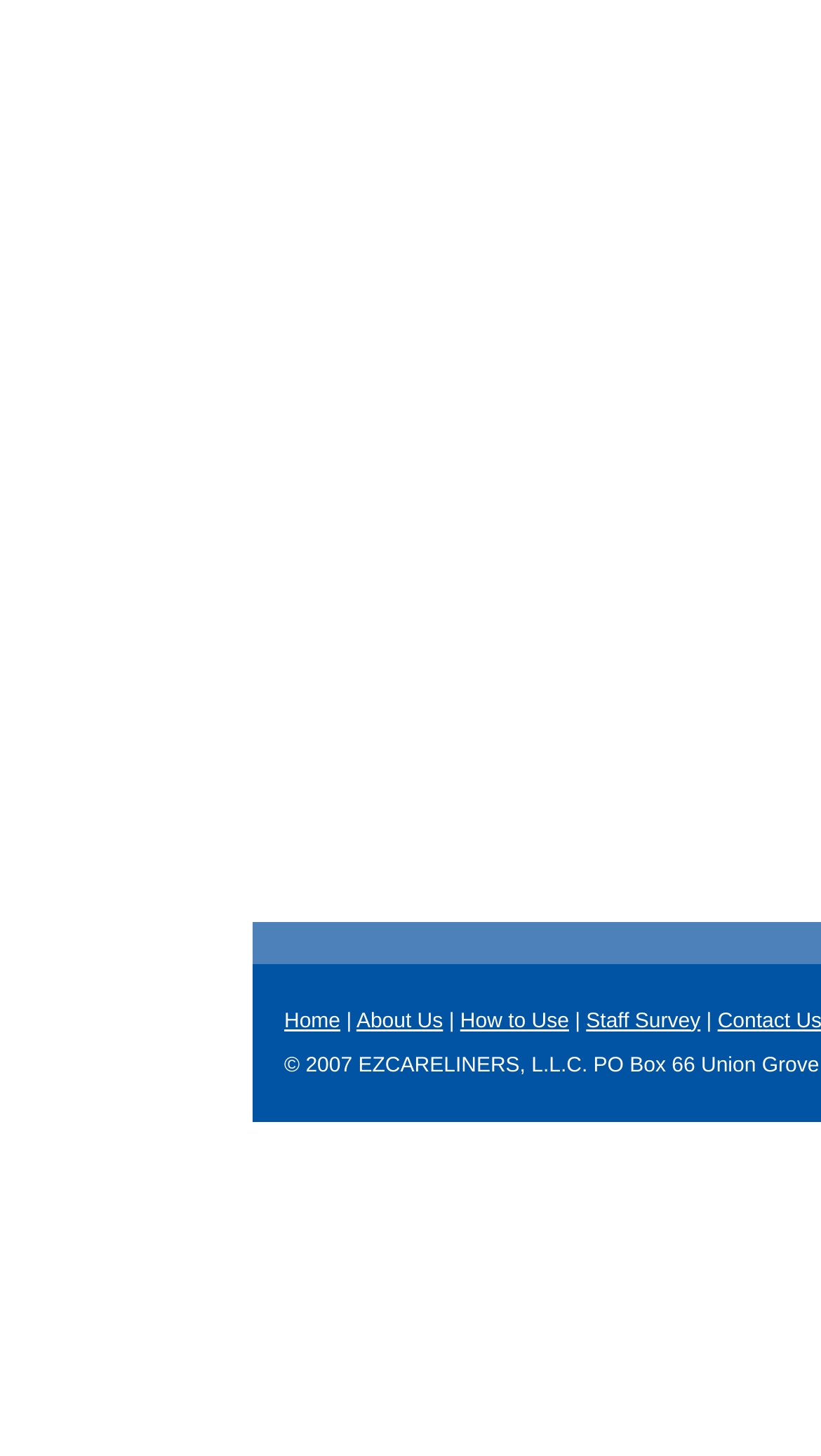Provide the bounding box coordinates, formatted as (top-left x, top-left y, bottom-right x, bottom-right y), with all values being floating point numbers between 0 and 1. Identify the bounding box of the UI element that matches the description: Home

[0.346, 0.693, 0.415, 0.709]